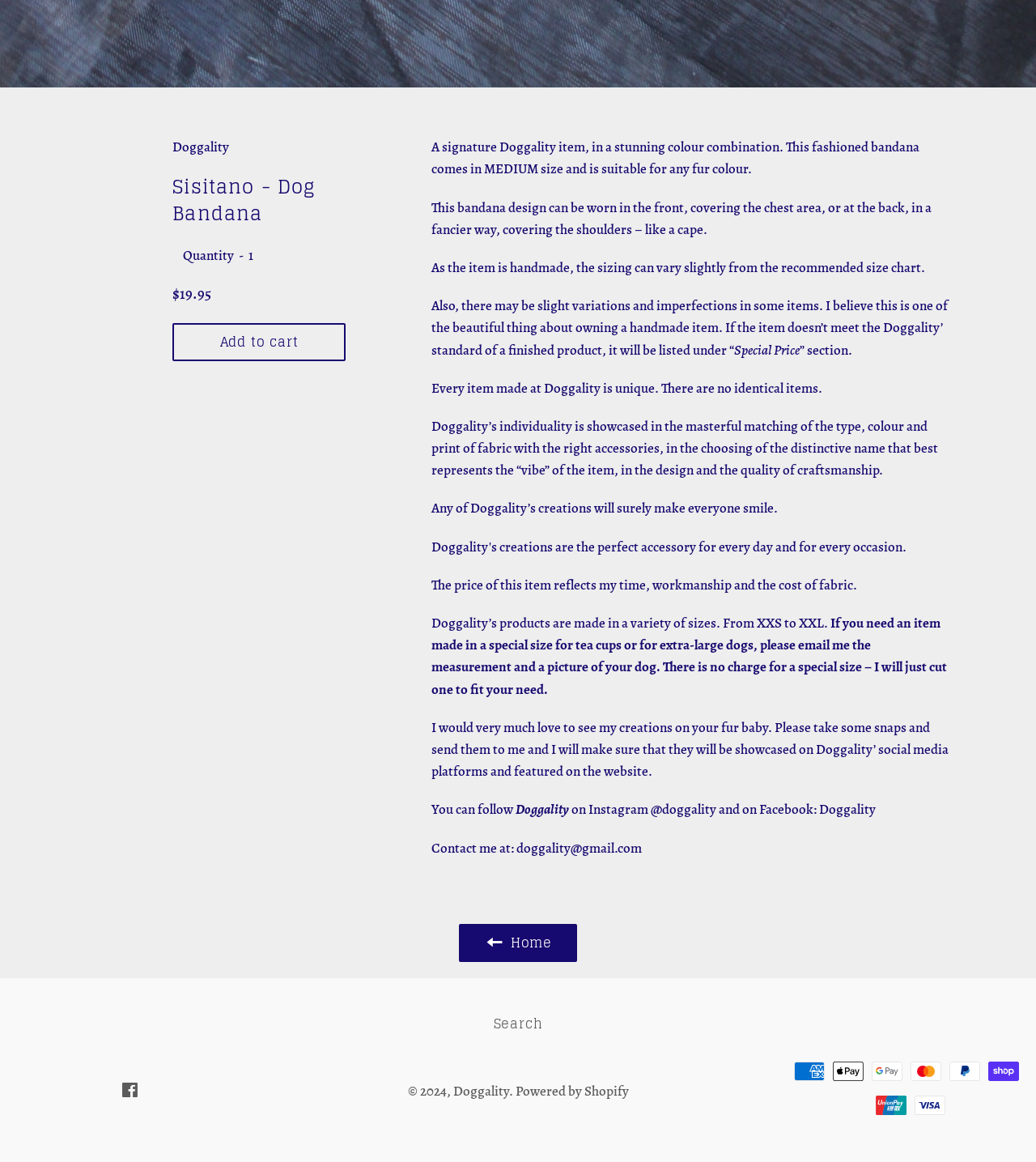How can I contact the seller? Look at the image and give a one-word or short phrase answer.

doggality@gmail.com